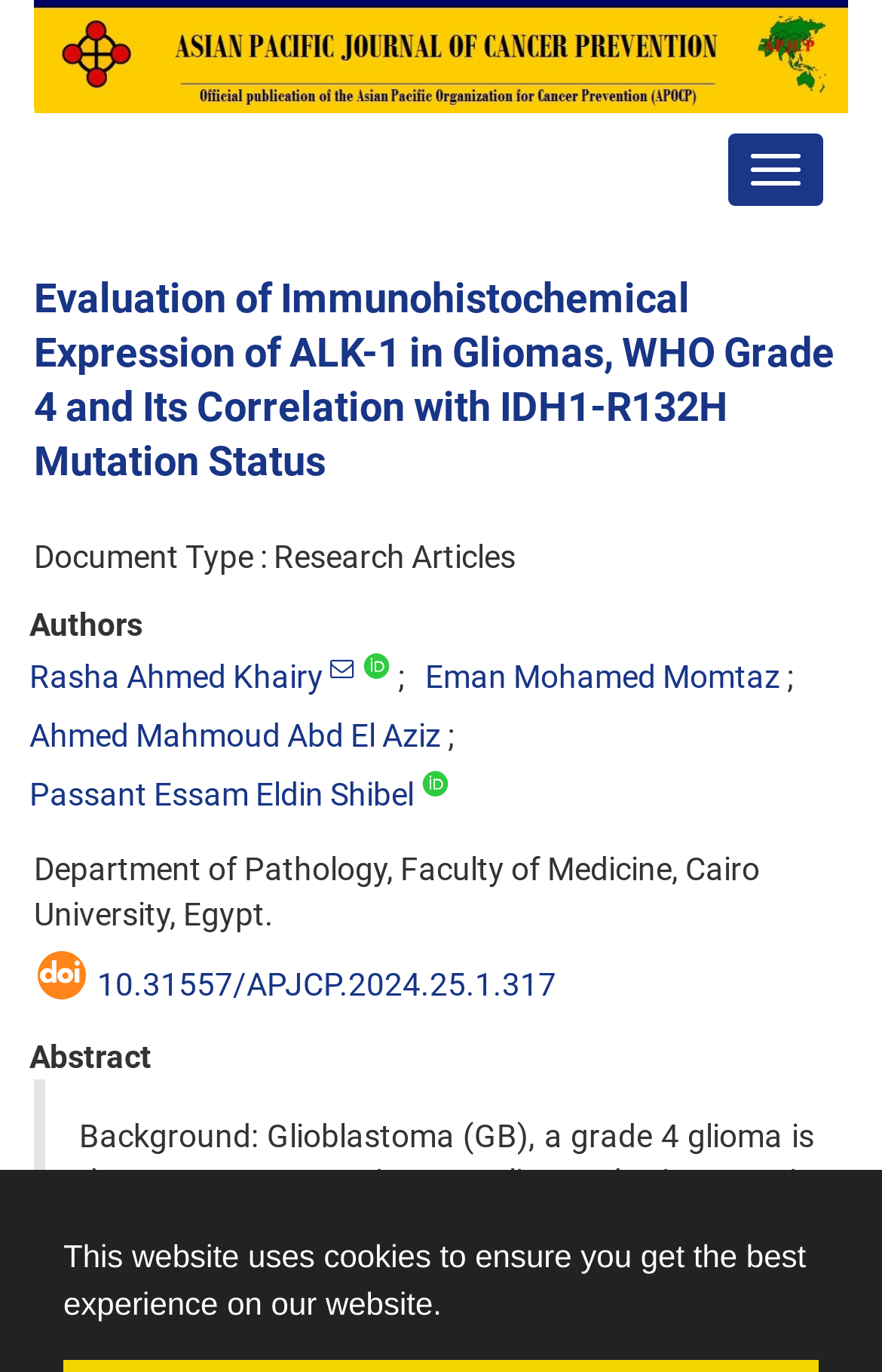Determine the bounding box coordinates for the area that needs to be clicked to fulfill this task: "check the DOI". The coordinates must be given as four float numbers between 0 and 1, i.e., [left, top, right, bottom].

[0.11, 0.705, 0.631, 0.731]